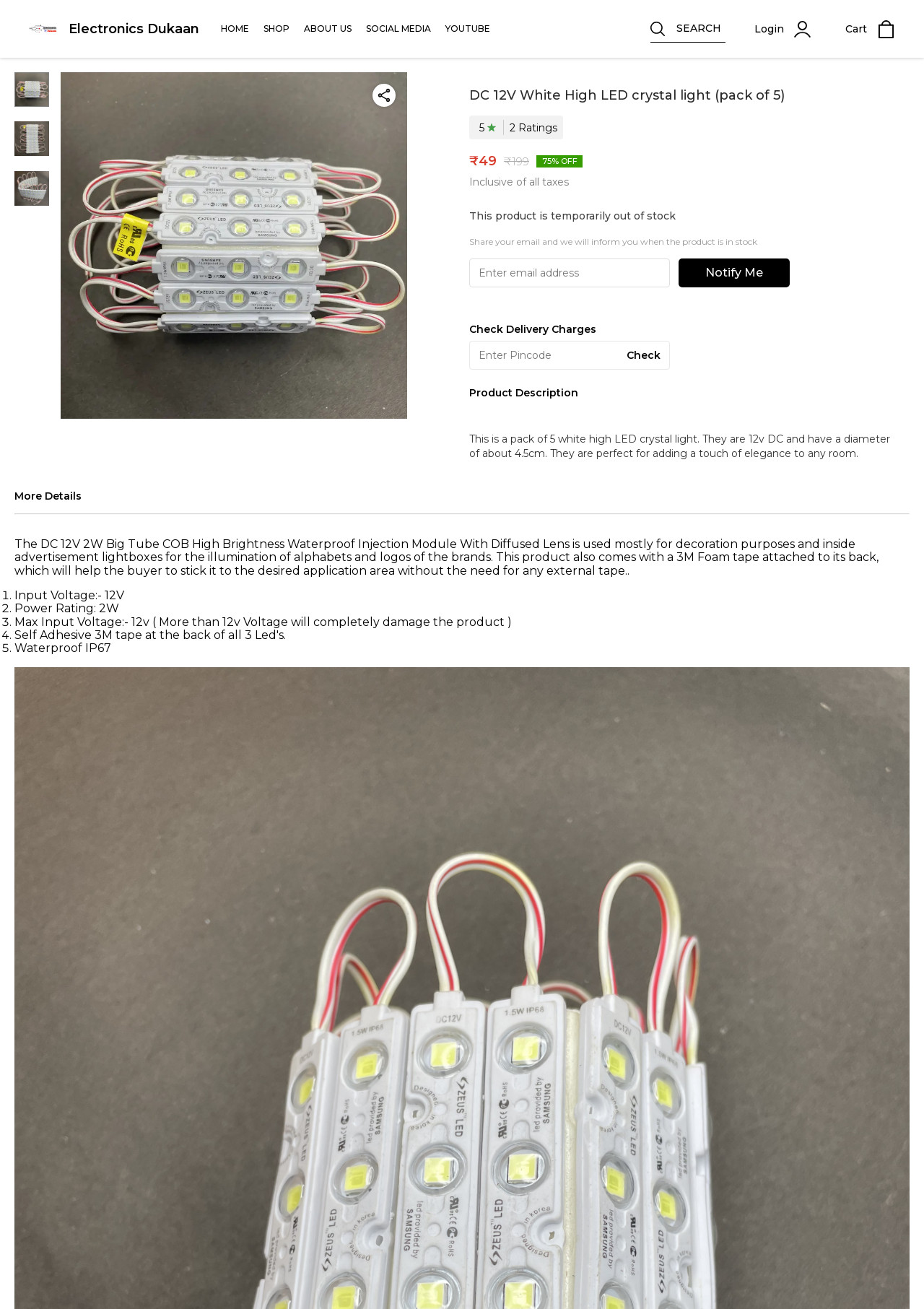Please specify the bounding box coordinates in the format (top-left x, top-left y, bottom-right x, bottom-right y), with values ranging from 0 to 1. Identify the bounding box for the UI component described as follows: parent_node: Check placeholder="Enter Pincode"

[0.508, 0.26, 0.725, 0.282]